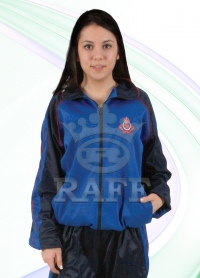Explain in detail what you see in the image.

The image features a young woman confidently modeling a blue sports tracksuit designed for men, which includes a zip-up jacket and matching pants. The jacket is primarily blue with dark accents and showcases a logo on the left chest area, indicative of its stylish and athletic appeal. This outfit is part of a collection titled "SWEATSUIT 667," reflecting a focus on functionality and comfort for active lifestyles. The background has a subtle gradient, adding a dynamic flair to the presentation of the apparel. This ensemble is ideal for sports and casual wear, emphasizing both performance and modern design in a military-friendly context.